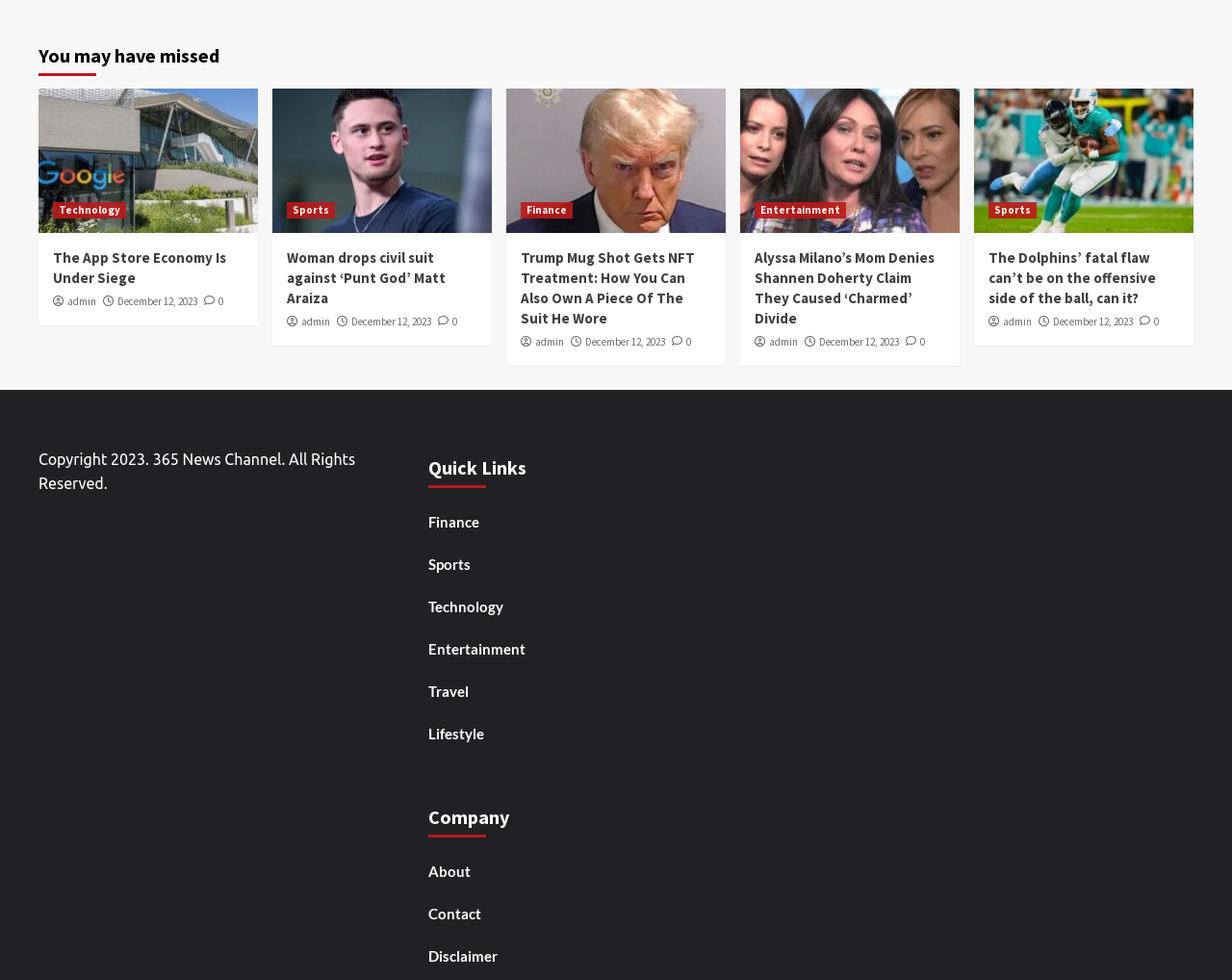Based on the image, provide a detailed and complete answer to the question: 
What is the purpose of the 'Quick Links' section?

The 'Quick Links' section provides quick access to different categories such as Finance, Sports, Technology, Entertainment, Travel, and Lifestyle, allowing users to navigate to their preferred section easily.